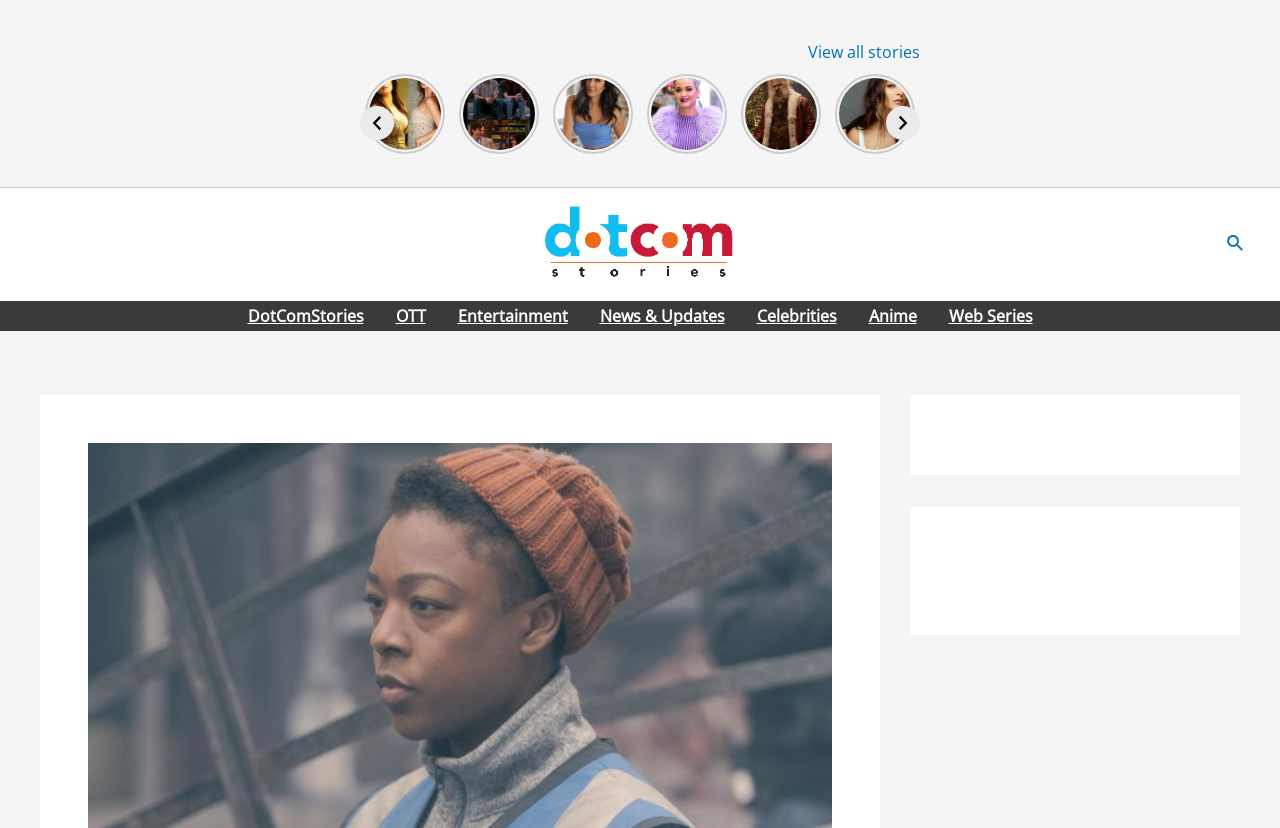How many main characters are back in That 90s Show?
Give a detailed response to the question by analyzing the screenshot.

The link 'That 90s Show Cast – All Main Characters Are back Except One' suggests that all main characters from the original show are back in the new season, except for one.